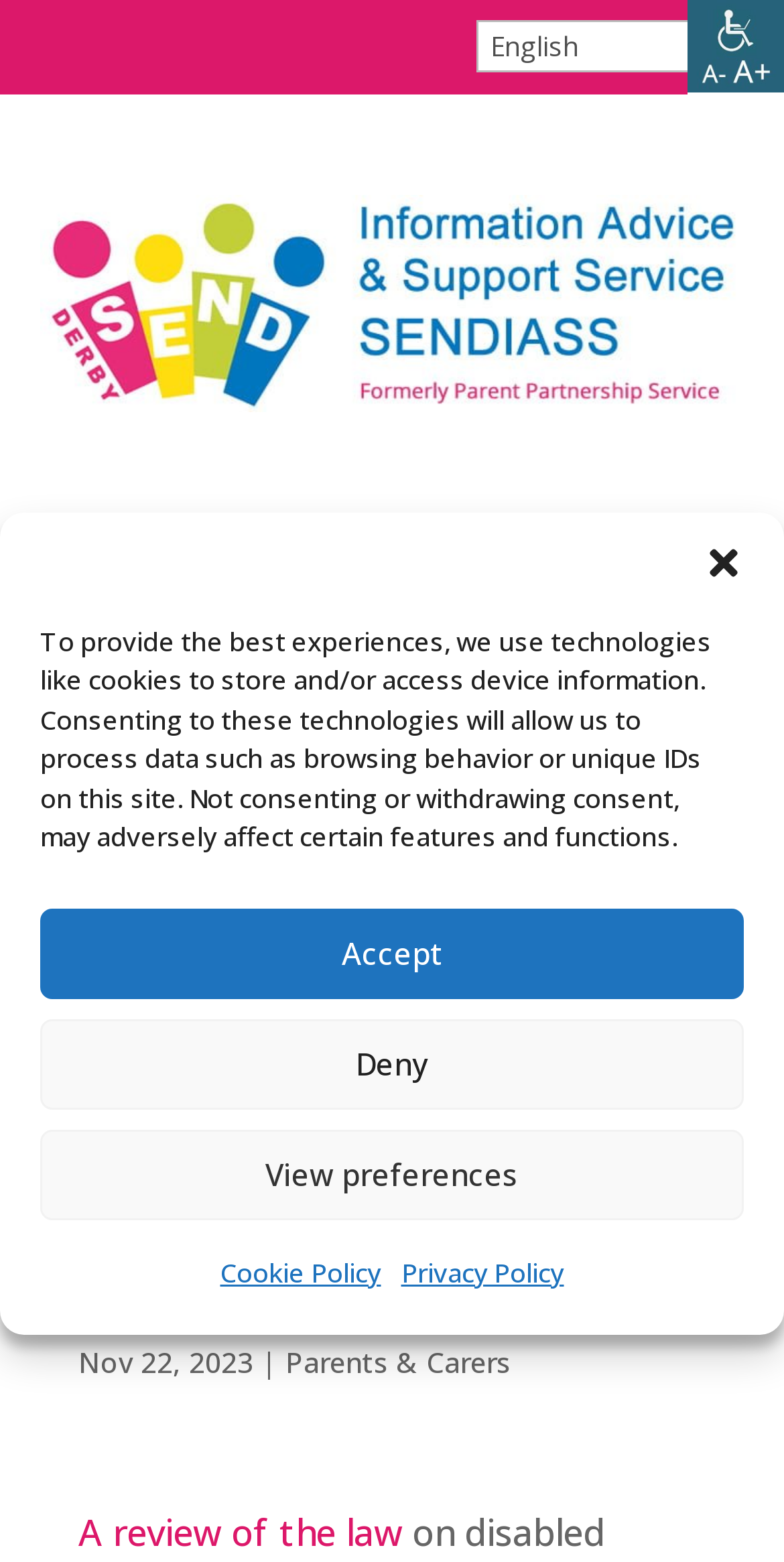Provide a one-word or one-phrase answer to the question:
How many buttons are in the cookie consent dialog?

4